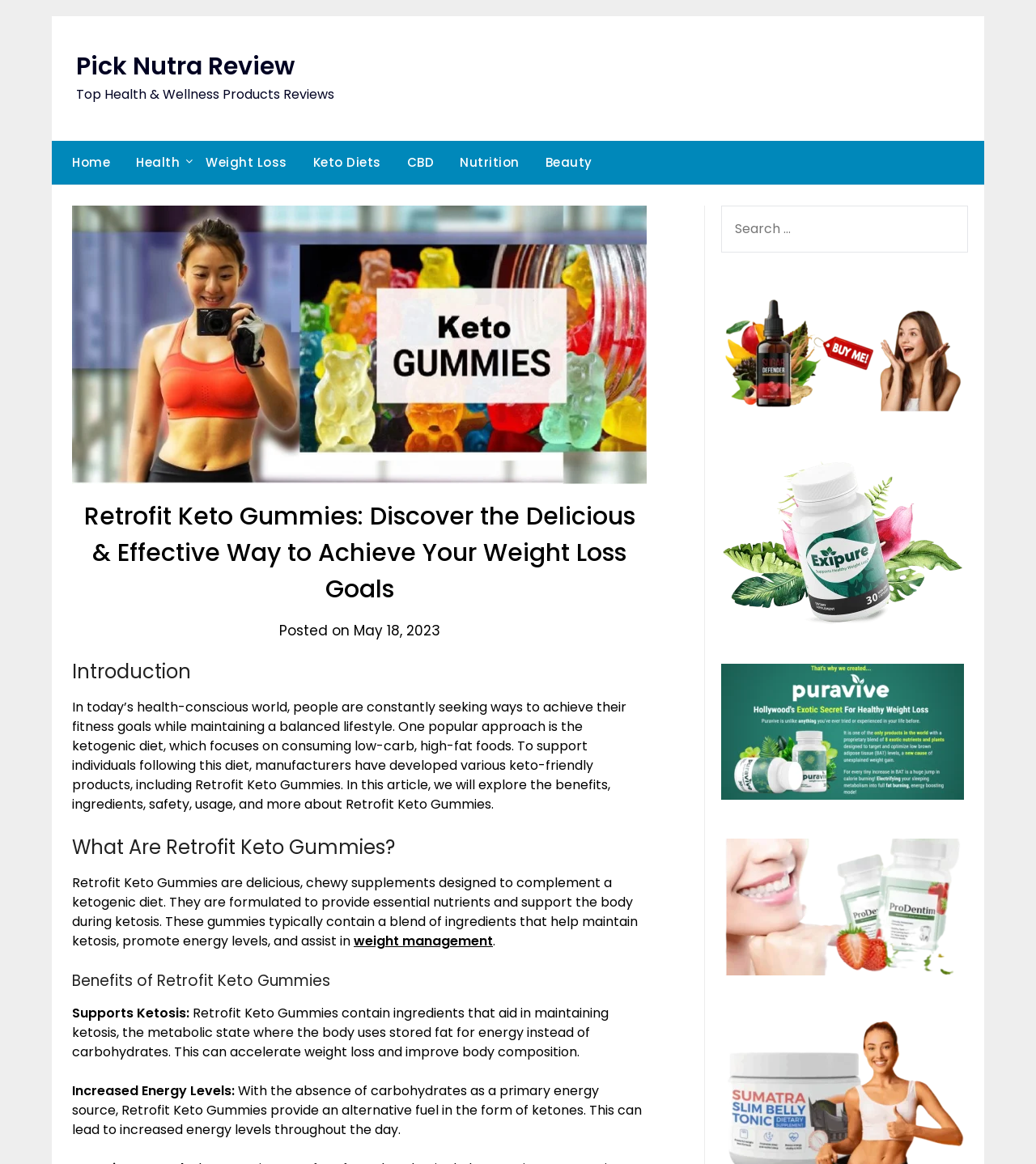Indicate the bounding box coordinates of the element that needs to be clicked to satisfy the following instruction: "Learn about 'Weight Loss'". The coordinates should be four float numbers between 0 and 1, i.e., [left, top, right, bottom].

[0.186, 0.121, 0.289, 0.159]